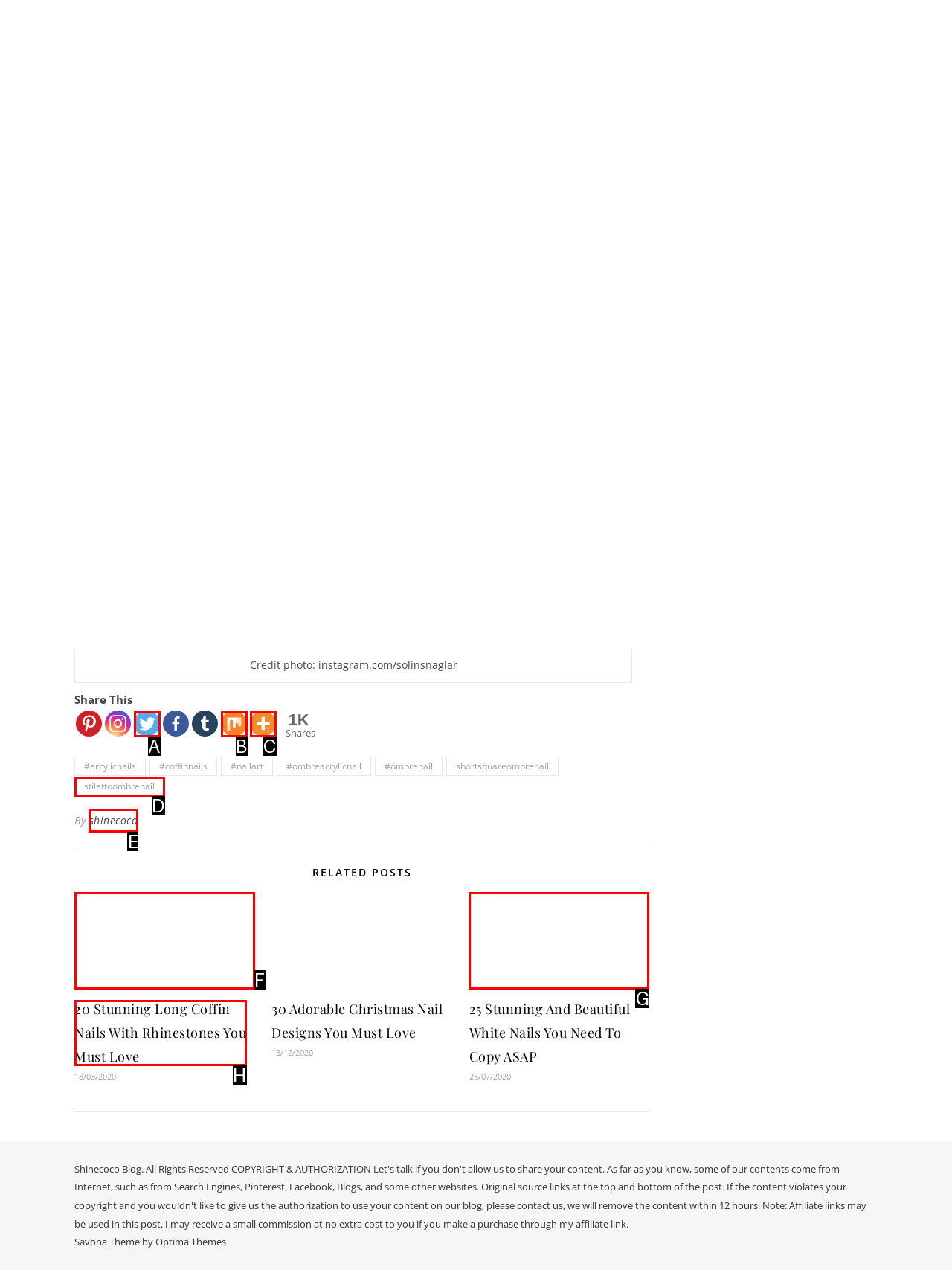Select the correct option from the given choices to perform this task: Visit author's page 'shinecoco'. Provide the letter of that option.

E